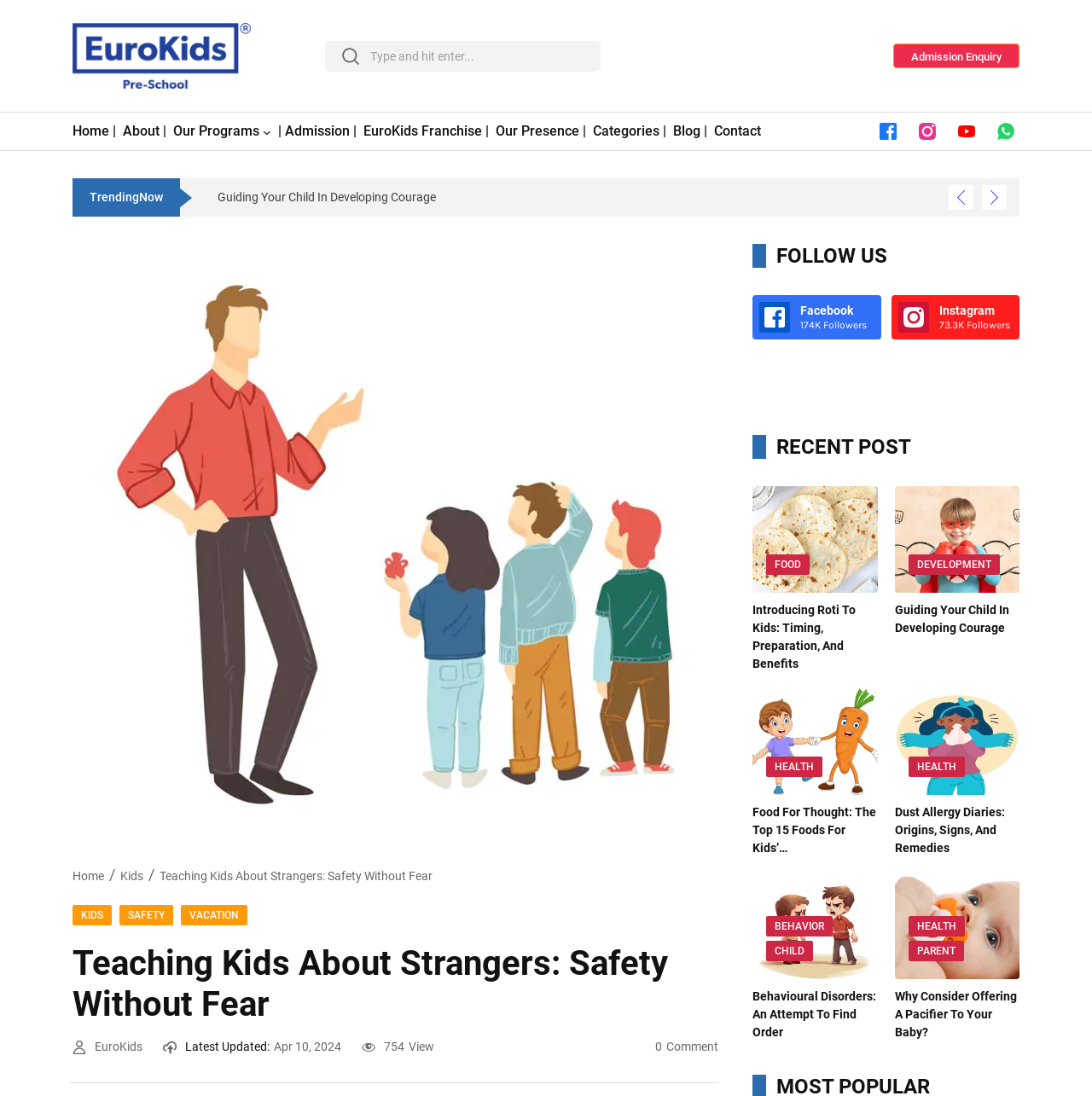Create an elaborate caption for the webpage.

The webpage is about teaching stranger safety to kids, with a focus on effective methods and digital safety measures. At the top, there is a navigation menu with links to various sections, including "Home", "About", "Our Programs", and "Contact". Below the navigation menu, there is a search bar with a placeholder text "Type and hit enter...".

On the left side of the page, there is a section with a heading "TrendingNow" and a series of social media links, including Facebook and Instagram, with their respective follower counts. Below this section, there is a list of recent posts, each with a title, an image, and a category label (e.g., "FOOD", "DEVELOPMENT", "HEALTH", etc.).

The main content of the page is divided into sections, each with a heading and a brief summary. The sections include "Teaching Kids About Strangers: Safety Without Fear", "Introducing Roti To Kids: Timing, Preparation, And Benefits", "Guiding Your Child In Developing Courage", "Food For Thought: The Top 15 Foods For Kids’…", "Dust Allergy Diaries: Origins, Signs, And Remedies", and "Behavioural Disorders: An Attempt To Find Order". Each section has a link to read more about the topic.

At the bottom of the page, there is a section with a heading "FOLLOW US" and social media links, as well as a section with a heading "RECENT POST" and a list of recent posts. There are also several images and buttons scattered throughout the page, including a "Show Previous Post" and "Show Next Post" button.